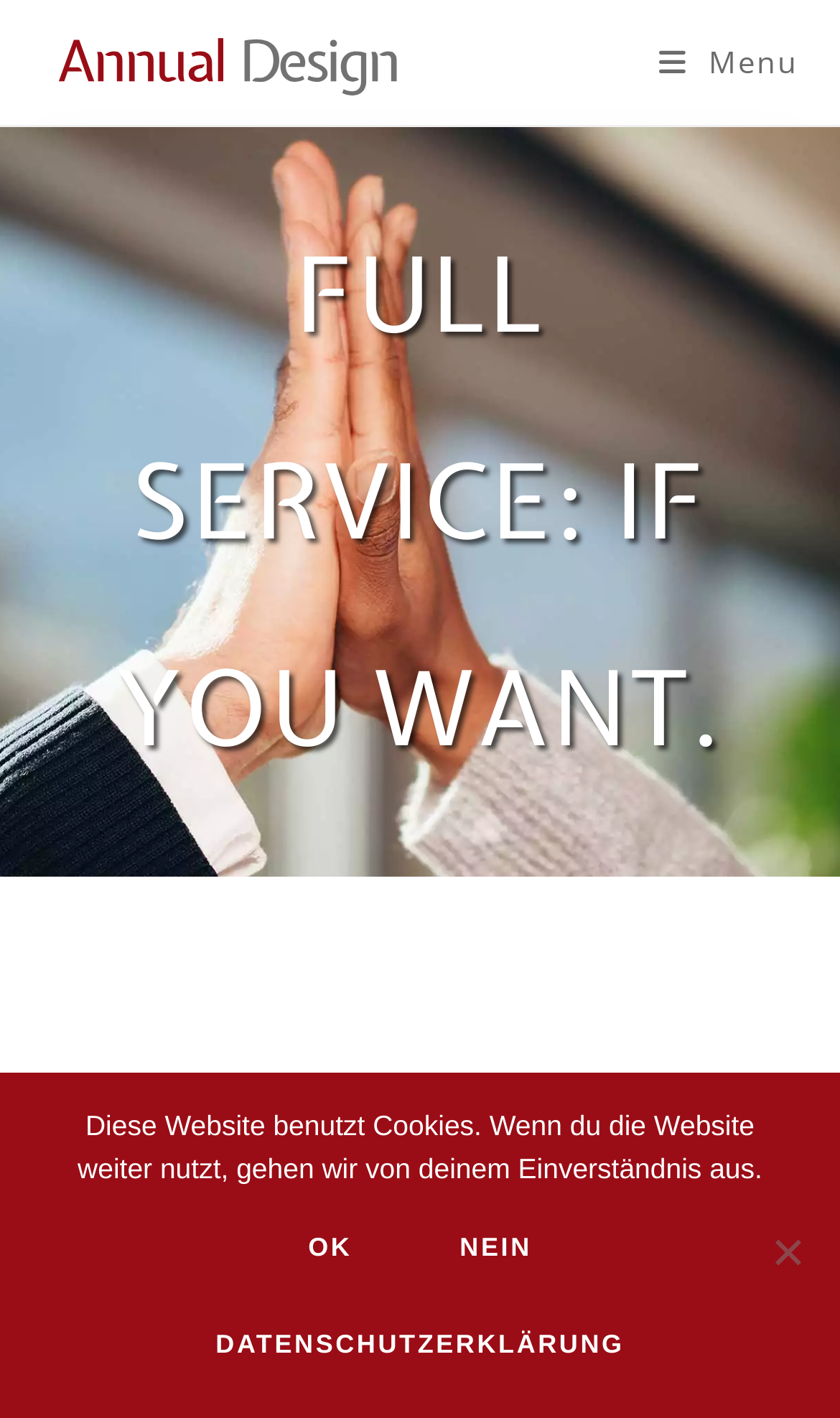What is the position of the 'Nein' button?
Look at the screenshot and give a one-word or phrase answer.

Below the OK button